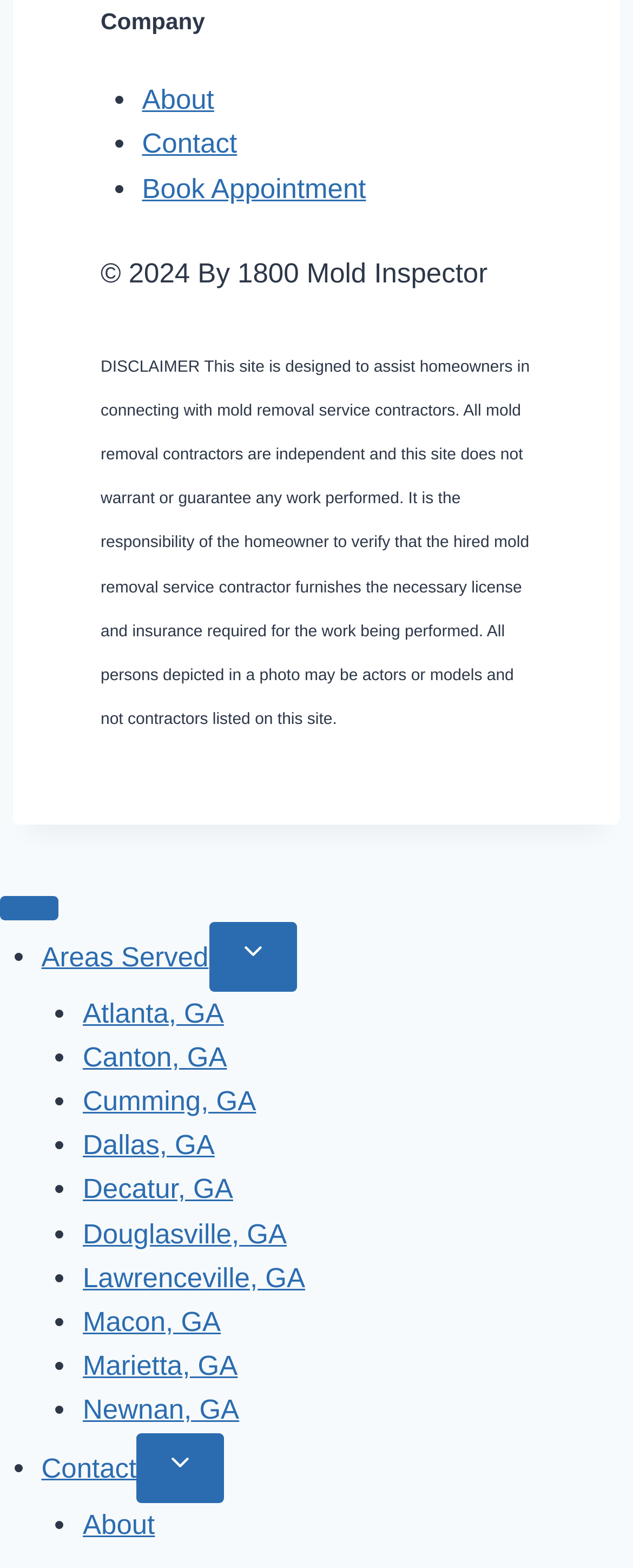Identify the bounding box coordinates for the element you need to click to achieve the following task: "Click on Contact". The coordinates must be four float values ranging from 0 to 1, formatted as [left, top, right, bottom].

[0.224, 0.082, 0.375, 0.102]